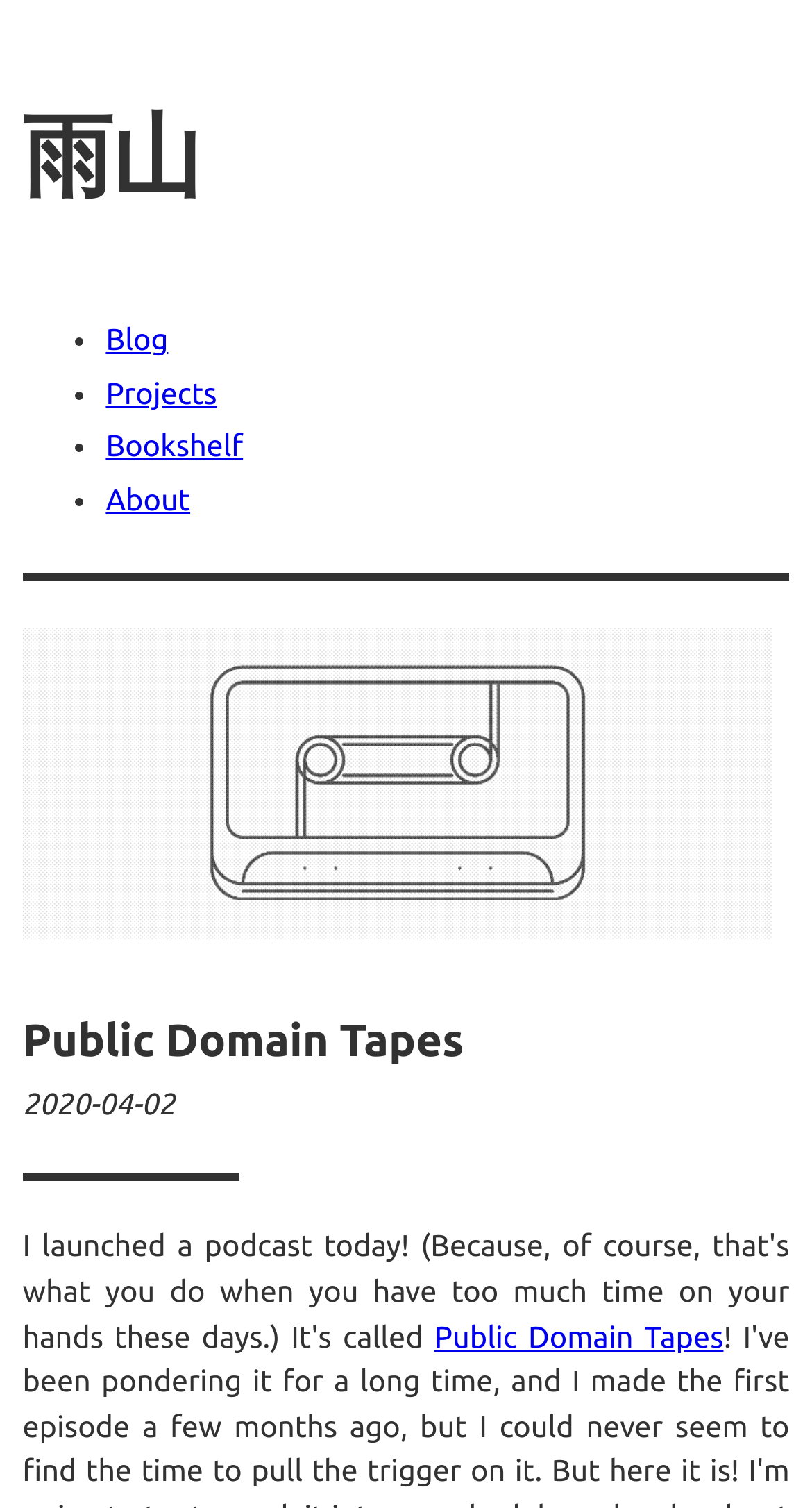Describe the webpage meticulously, covering all significant aspects.

The webpage is titled "雨山" and has a prominent heading with the same title at the top. Below the title, there is a horizontal navigation menu with four links: "Blog", "Projects", "Bookshelf", and "About", each preceded by a bullet point. 

Below the navigation menu, there is a horizontal separator line. 

The main content of the webpage features a large image that takes up most of the width of the page. 

Above the image, there is a heading that reads "Public Domain Tapes". Below the heading, there is a date "2020-04-02" displayed. 

Further down, there is another horizontal separator line, and at the bottom of the page, there is a link to "Public Domain Tapes" again.